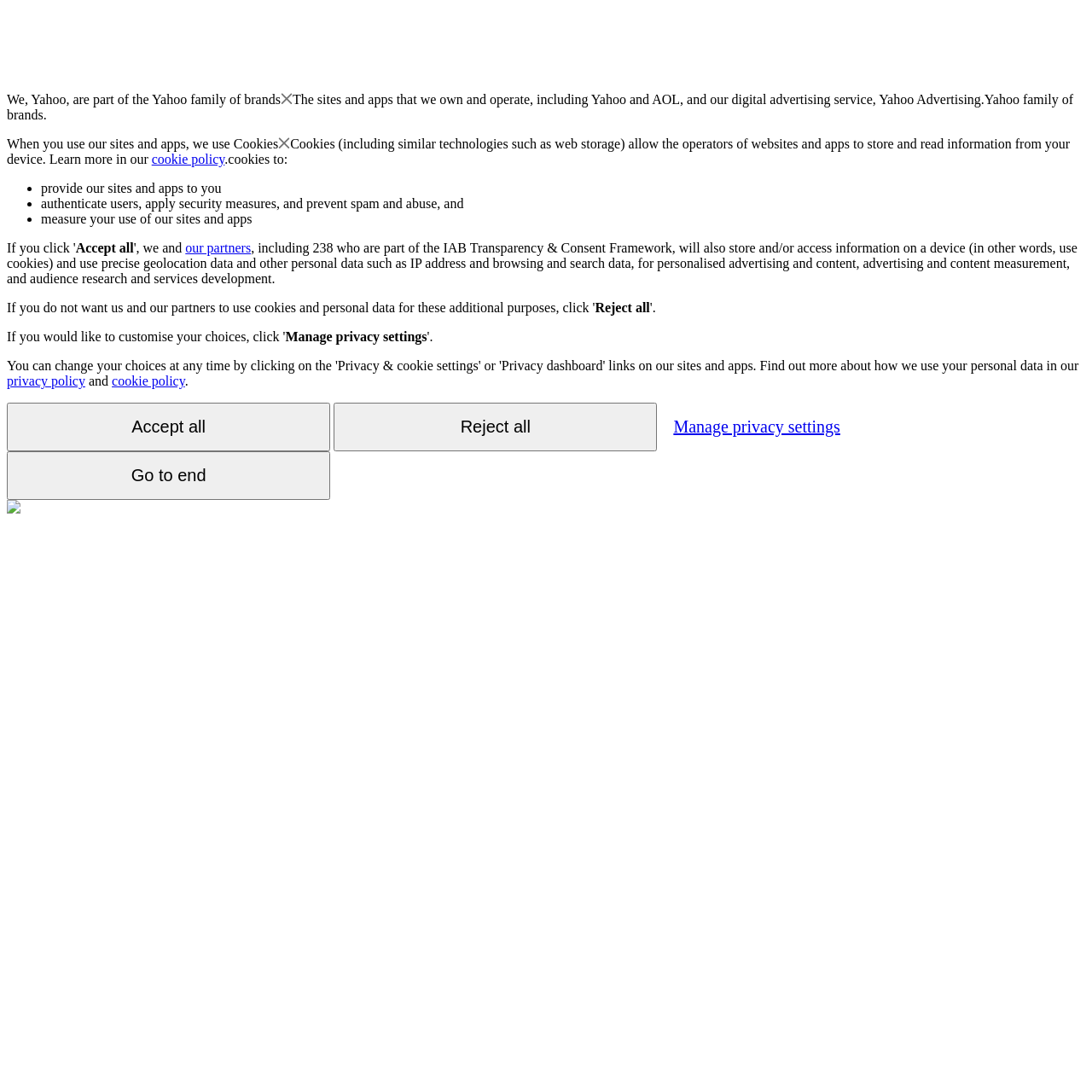Refer to the image and offer a detailed explanation in response to the question: How many buttons are there on the webpage?

By analyzing the webpage structure, I found five buttons: 'Accept all', 'Reject all', 'Manage privacy settings', 'Go to end', and another 'Accept all' button.